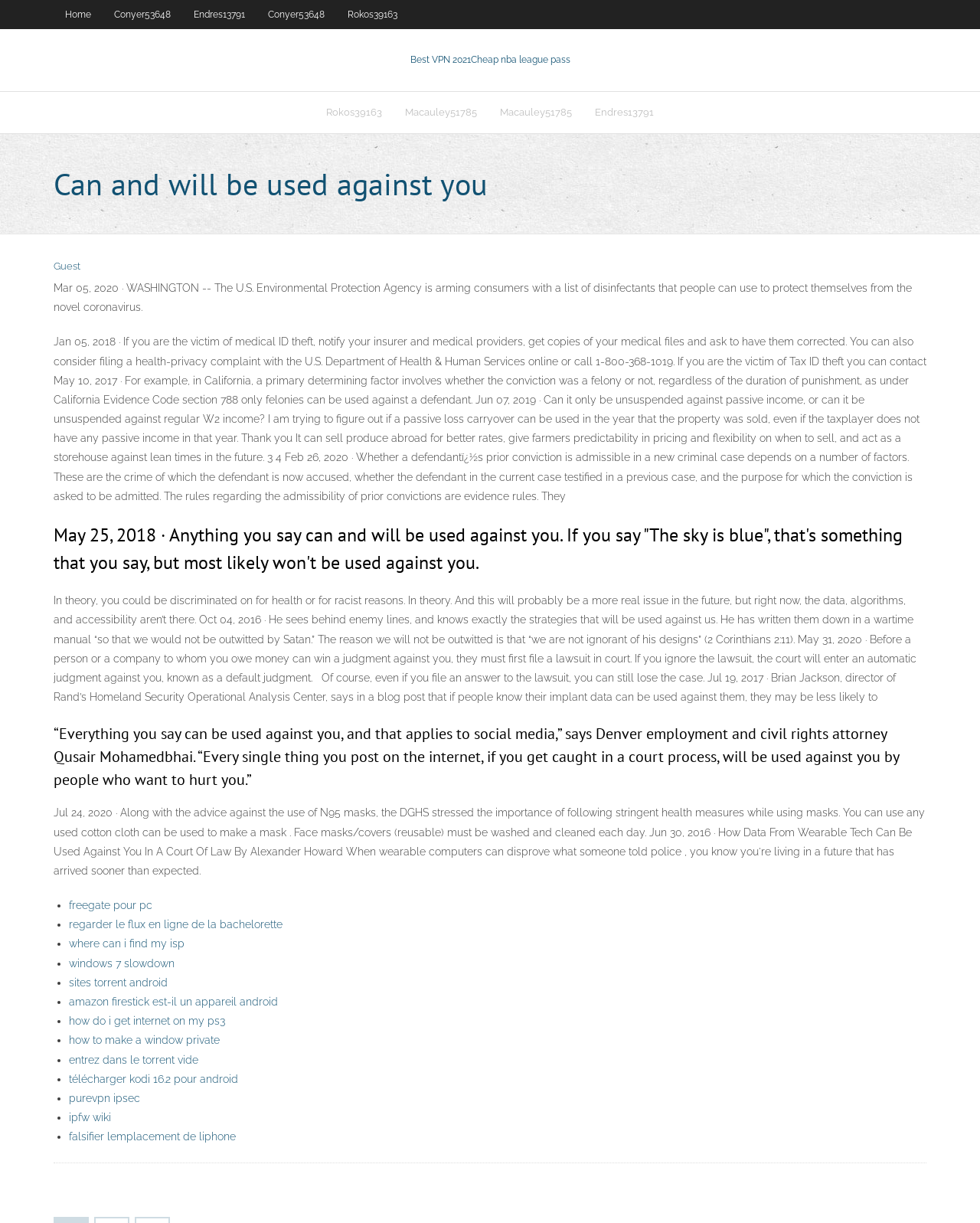Refer to the element description freegate pour pc and identify the corresponding bounding box in the screenshot. Format the coordinates as (top-left x, top-left y, bottom-right x, bottom-right y) with values in the range of 0 to 1.

[0.07, 0.735, 0.155, 0.745]